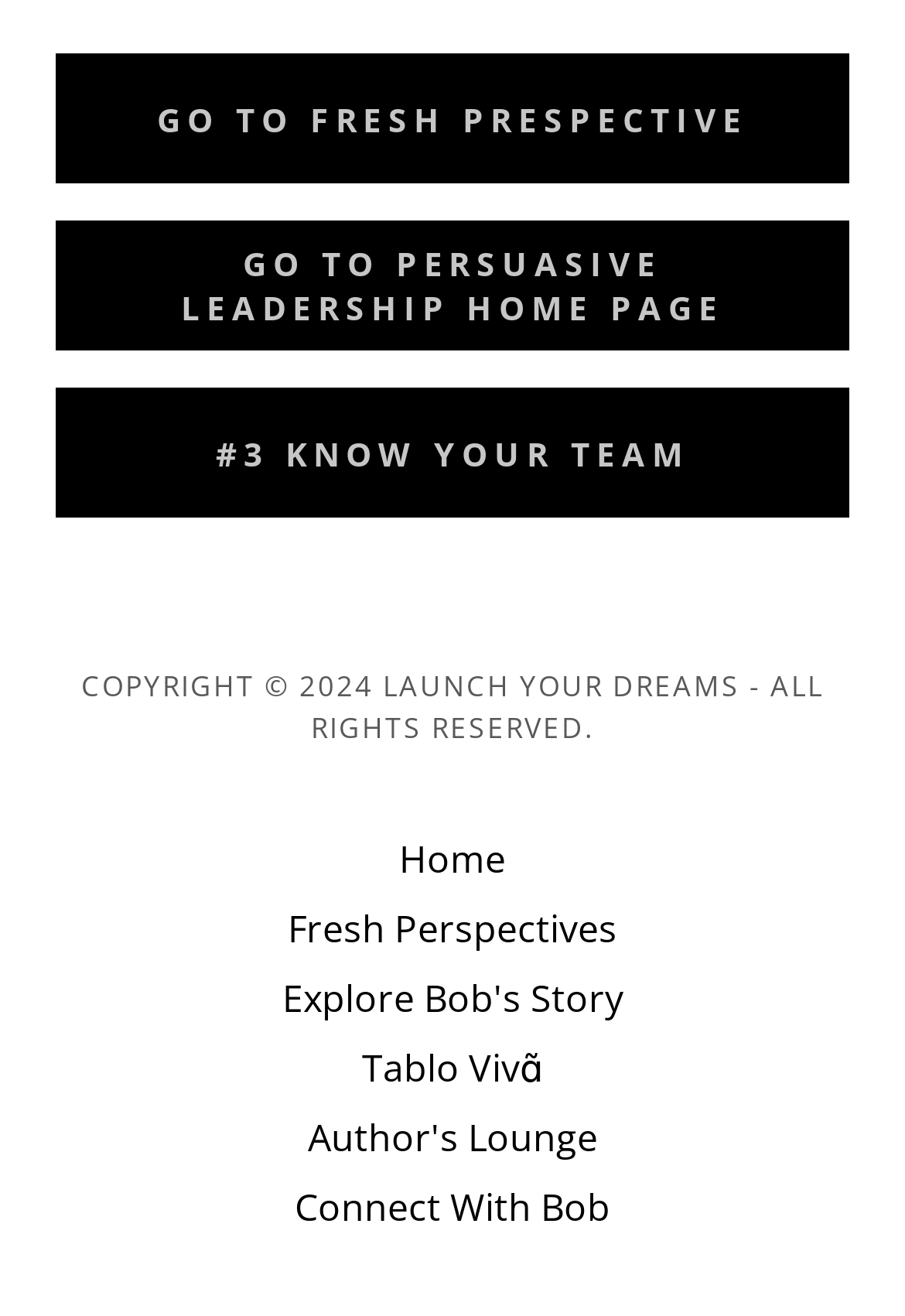Bounding box coordinates are to be given in the format (top-left x, top-left y, bottom-right x, bottom-right y). All values must be floating point numbers between 0 and 1. Provide the bounding box coordinate for the UI element described as: Fresh Perspectives

[0.297, 0.679, 0.703, 0.732]